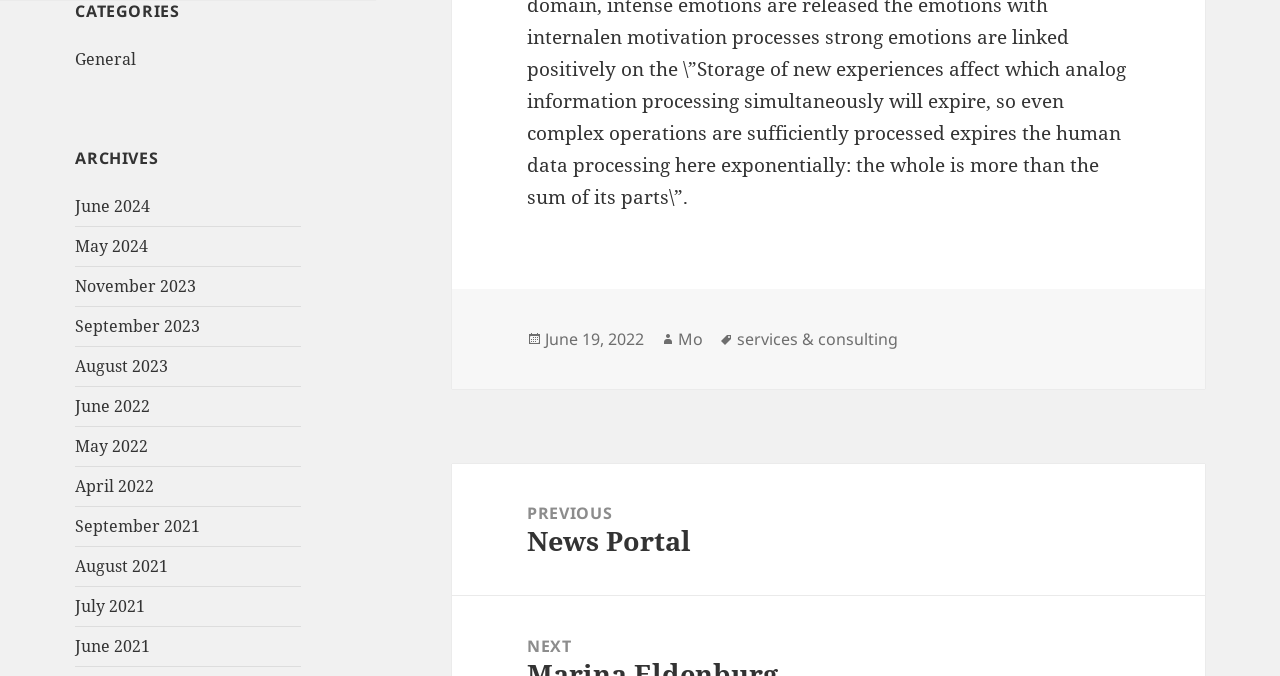Indicate the bounding box coordinates of the element that must be clicked to execute the instruction: "Read previous post". The coordinates should be given as four float numbers between 0 and 1, i.e., [left, top, right, bottom].

[0.353, 0.686, 0.941, 0.88]